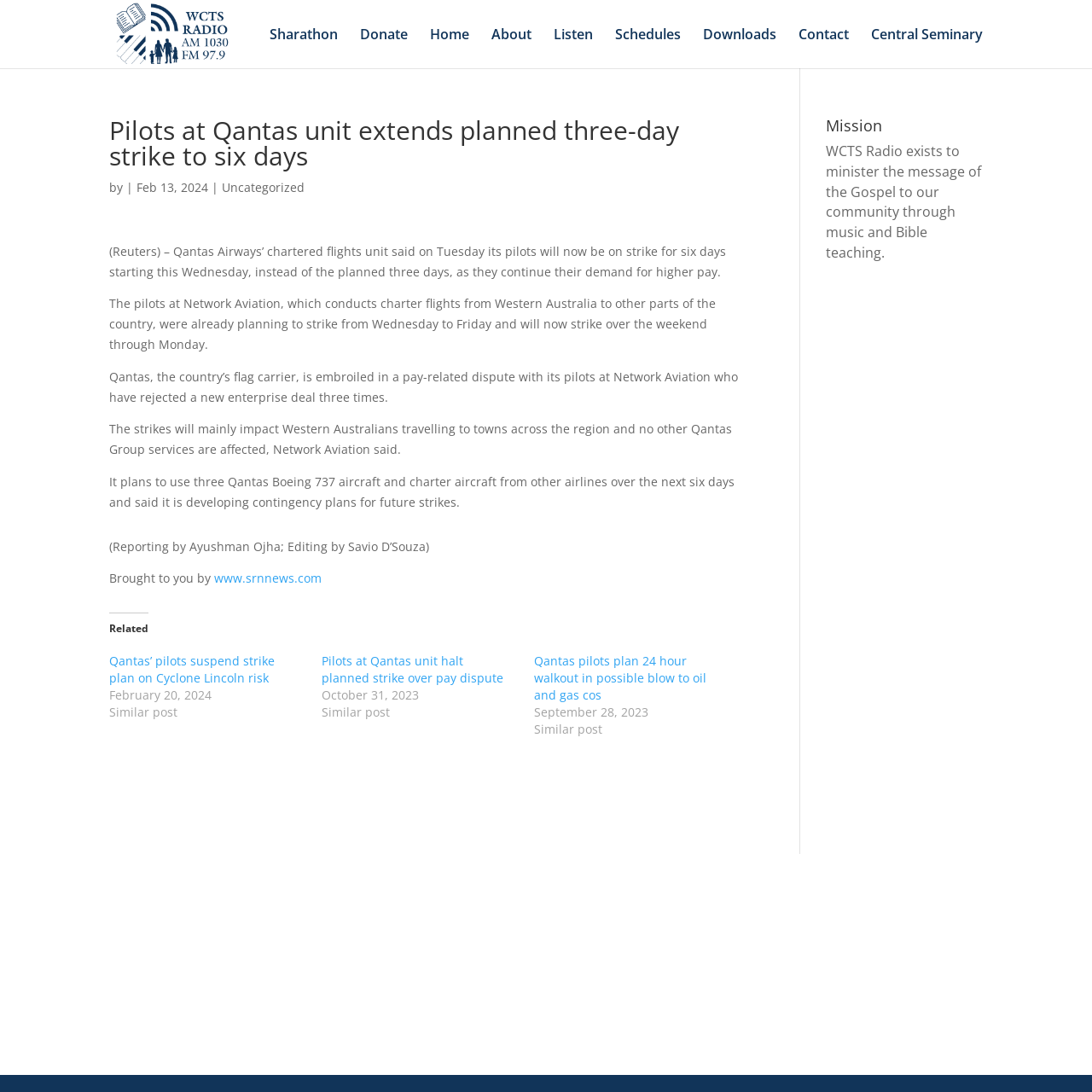What is the name of the airline mentioned in the article?
Please give a detailed and elaborate explanation in response to the question.

The article mentions 'Qantas Airways' as the country's flag carrier, which is involved in a pay-related dispute with its pilots at Network Aviation.